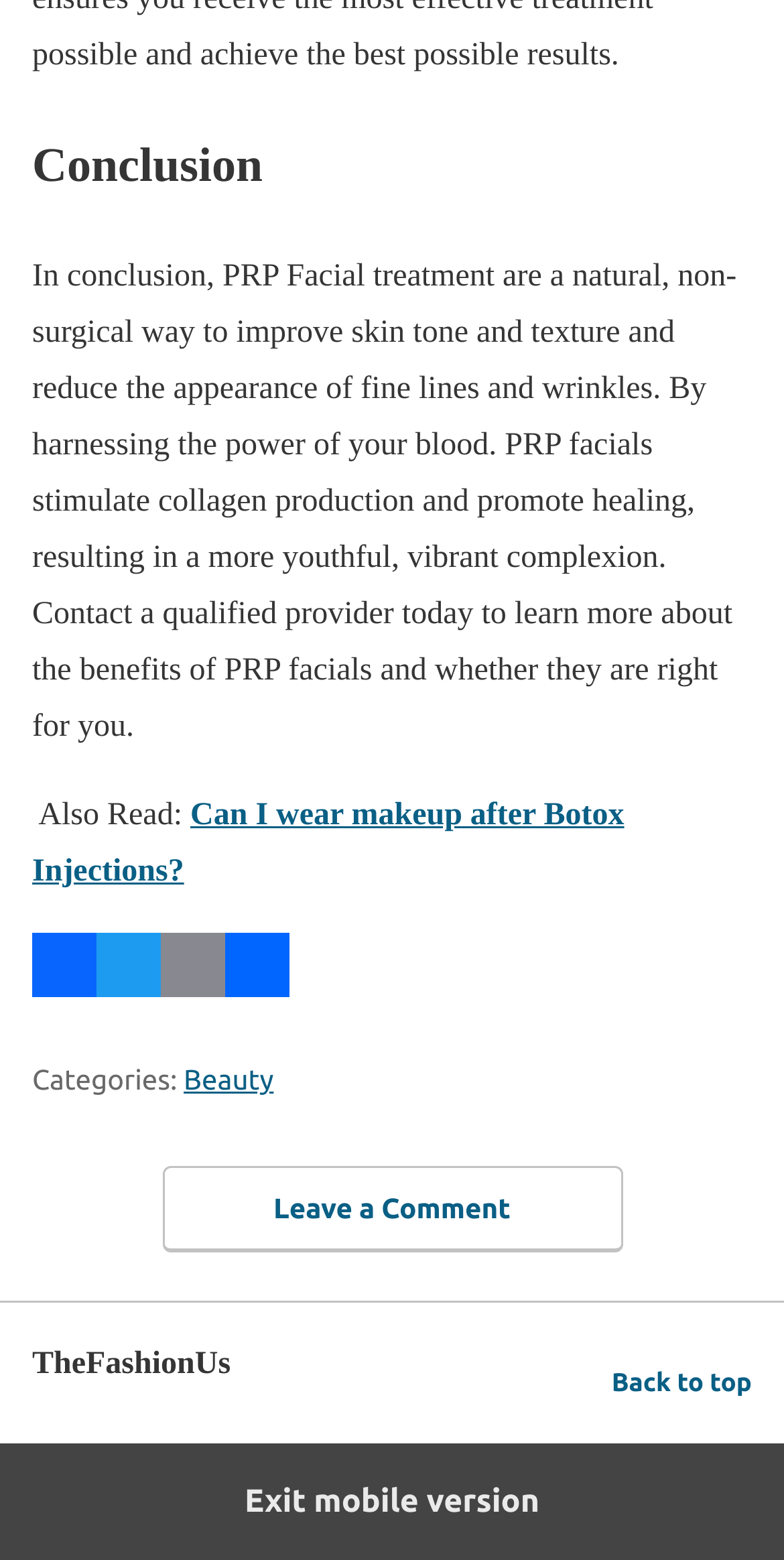Specify the bounding box coordinates of the element's area that should be clicked to execute the given instruction: "Exit mobile version". The coordinates should be four float numbers between 0 and 1, i.e., [left, top, right, bottom].

[0.0, 0.925, 1.0, 1.0]